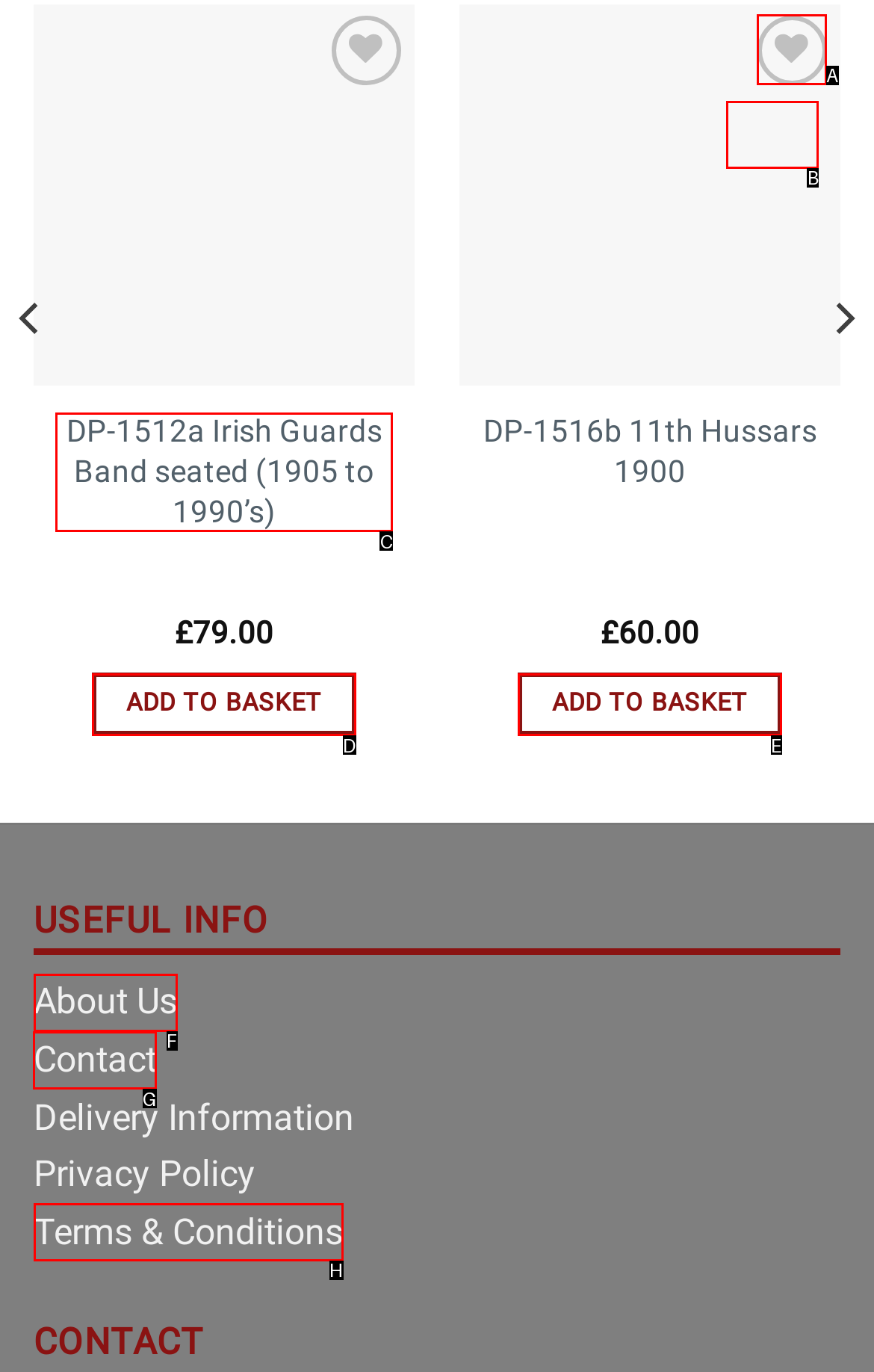Tell me which one HTML element I should click to complete this task: Contact us Answer with the option's letter from the given choices directly.

G